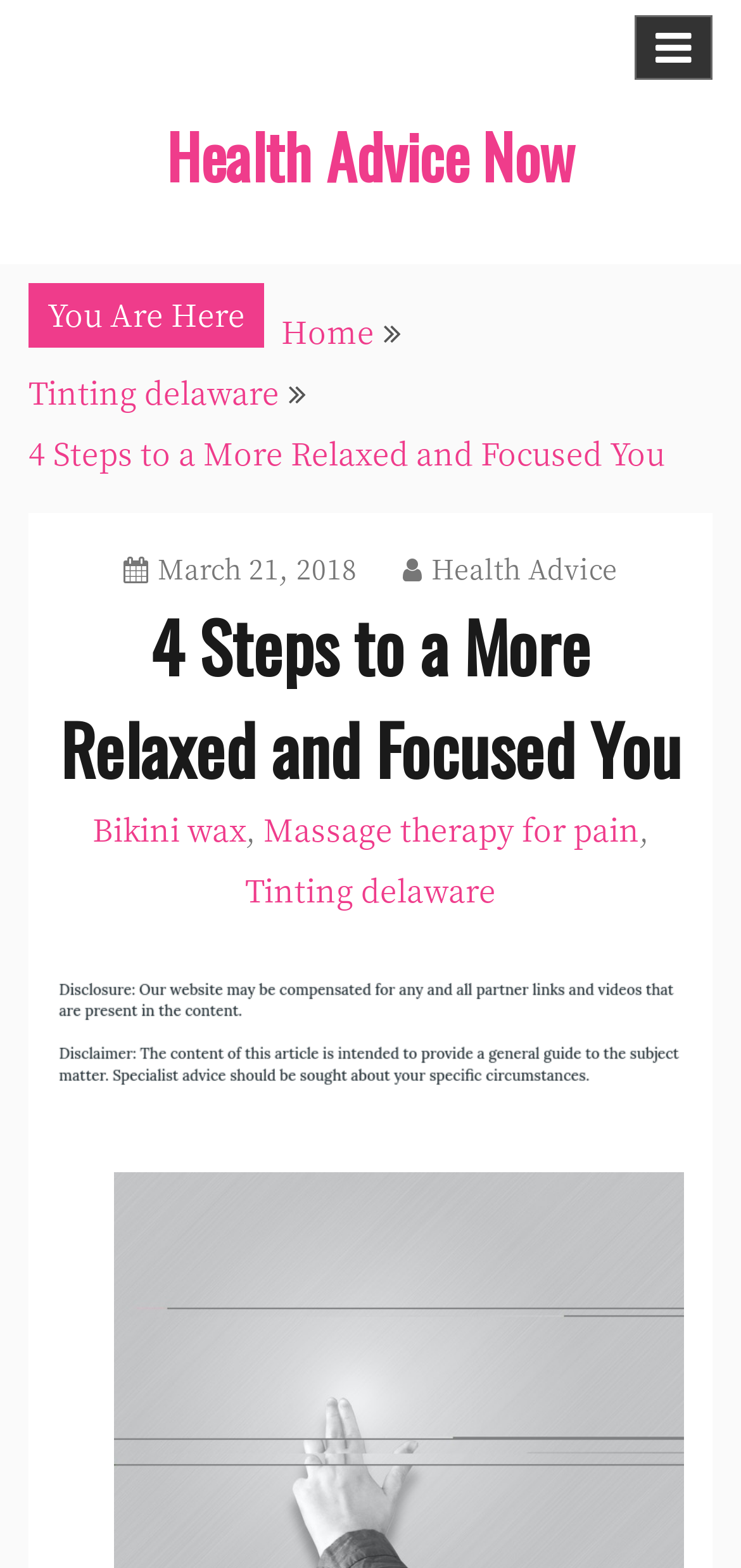What is the category of the article?
Provide a detailed and extensive answer to the question.

I determined the category of the article by looking at the link ' Health Advice' which is a child element of the HeaderAsNonLandmark element. This link is likely to indicate the category of the article.